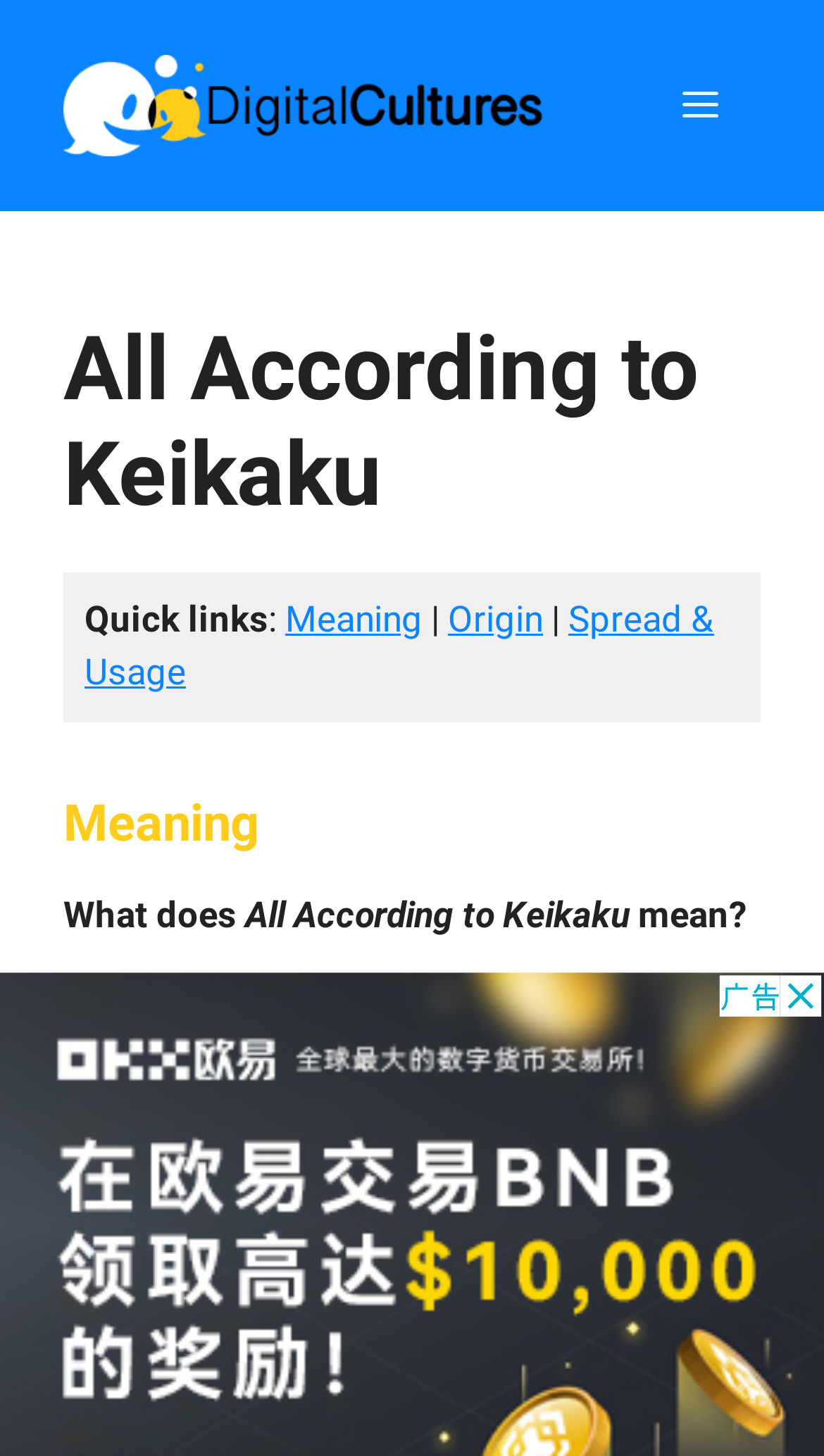Please analyze the image and give a detailed answer to the question:
What is the phrase being explained in the webpage?

The webpage is explaining the meaning of the phrase 'All According to Keikaku', which is mentioned in the heading and repeated in the content section.